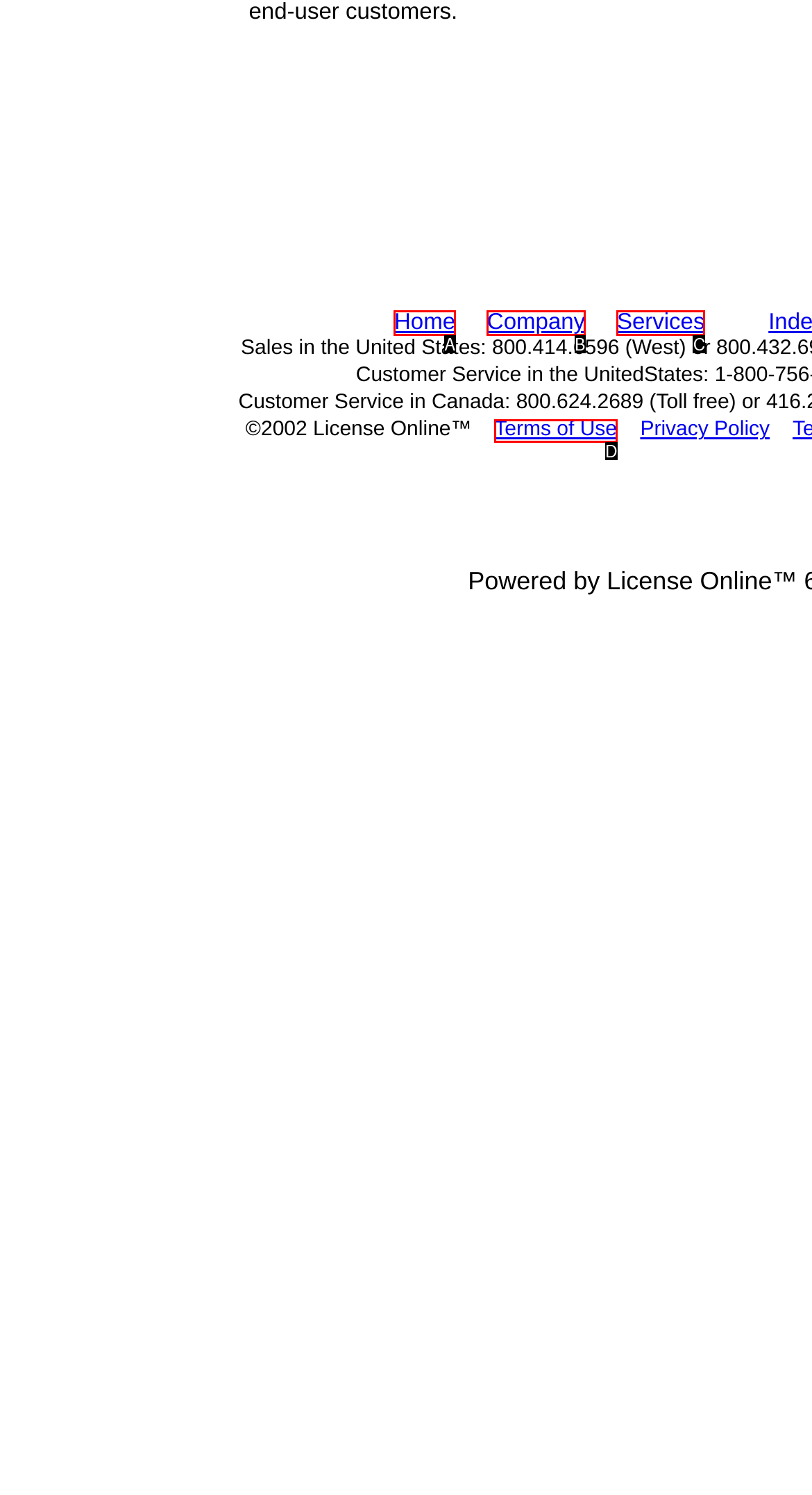Using the description: Home, find the corresponding HTML element. Provide the letter of the matching option directly.

A